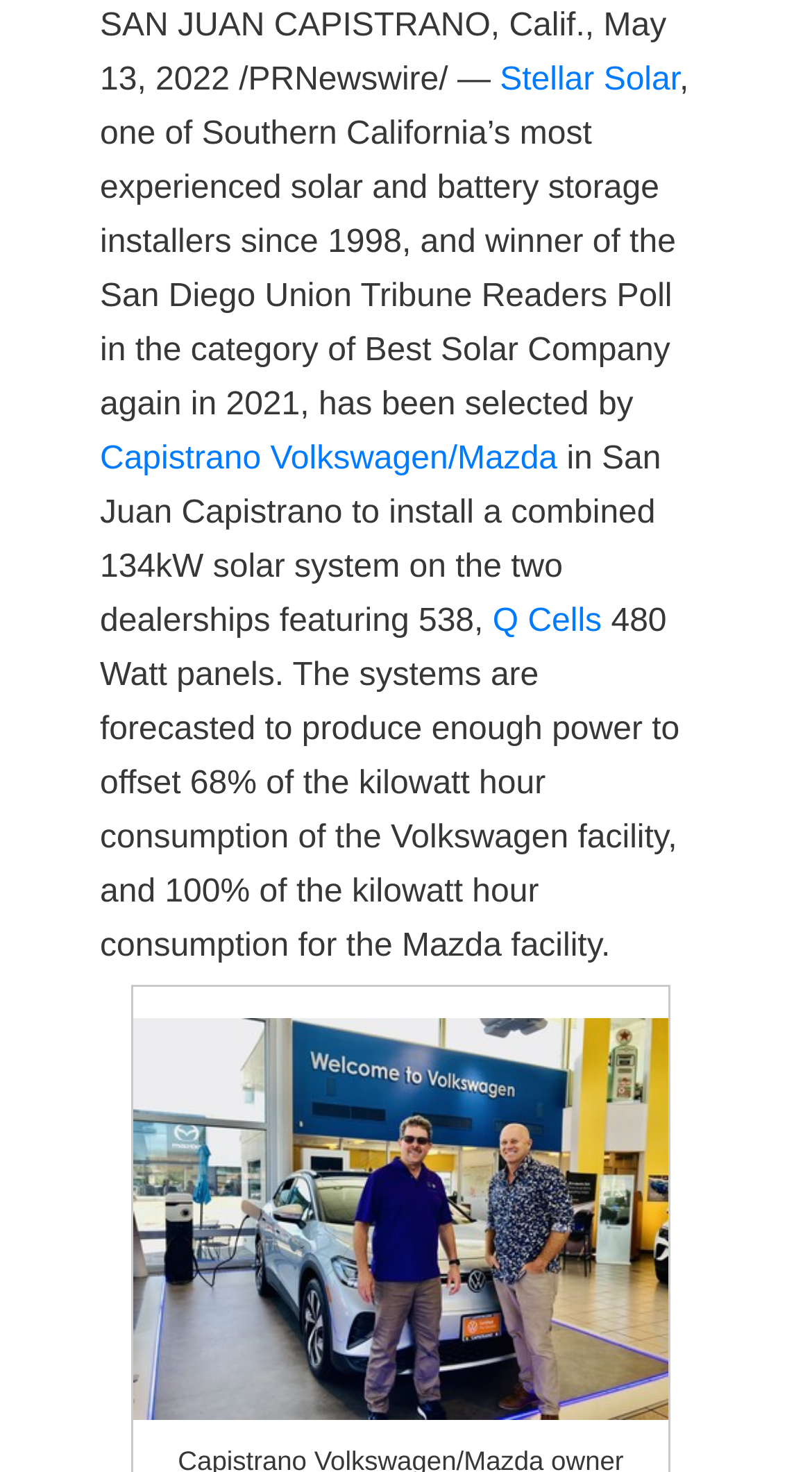Based on the element description Capistrano Volkswagen/Mazda, identify the bounding box of the UI element in the given webpage screenshot. The coordinates should be in the format (top-left x, top-left y, bottom-right x, bottom-right y) and must be between 0 and 1.

[0.123, 0.3, 0.686, 0.324]